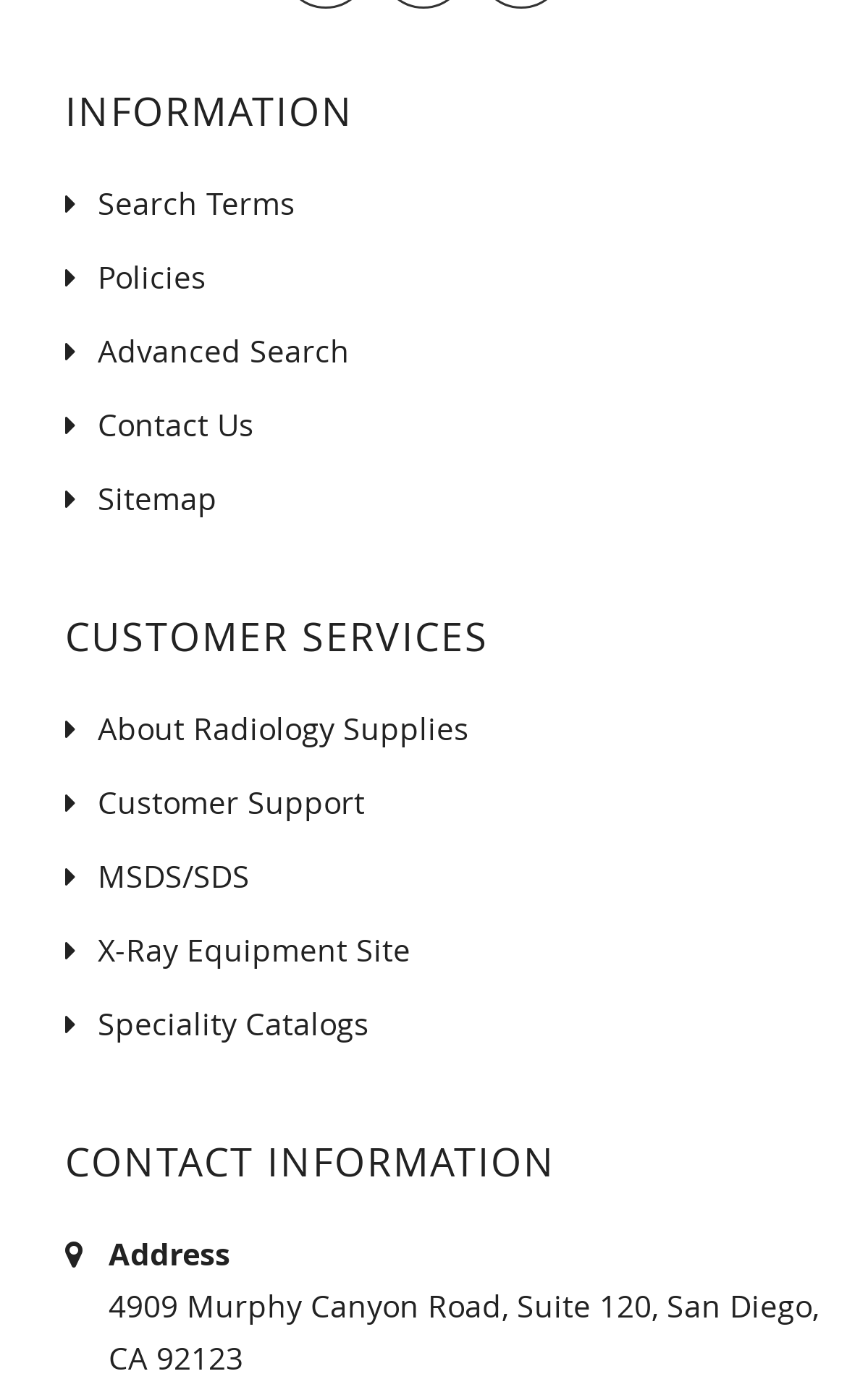Locate the bounding box coordinates of the clickable region necessary to complete the following instruction: "Get contact information". Provide the coordinates in the format of four float numbers between 0 and 1, i.e., [left, top, right, bottom].

[0.128, 0.881, 0.272, 0.91]